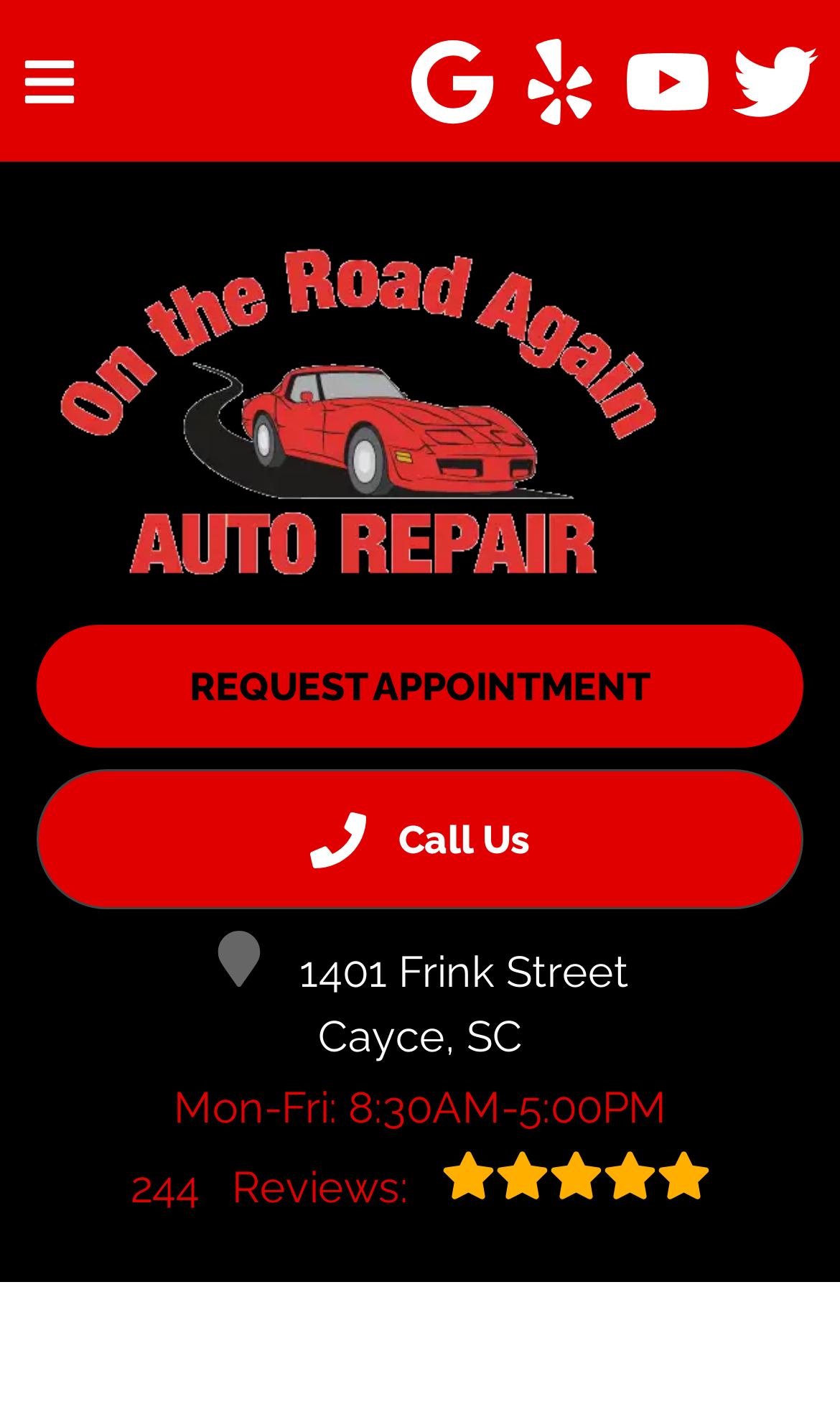Identify the bounding box coordinates for the region of the element that should be clicked to carry out the instruction: "Call us". The bounding box coordinates should be four float numbers between 0 and 1, i.e., [left, top, right, bottom].

[0.044, 0.545, 0.956, 0.644]